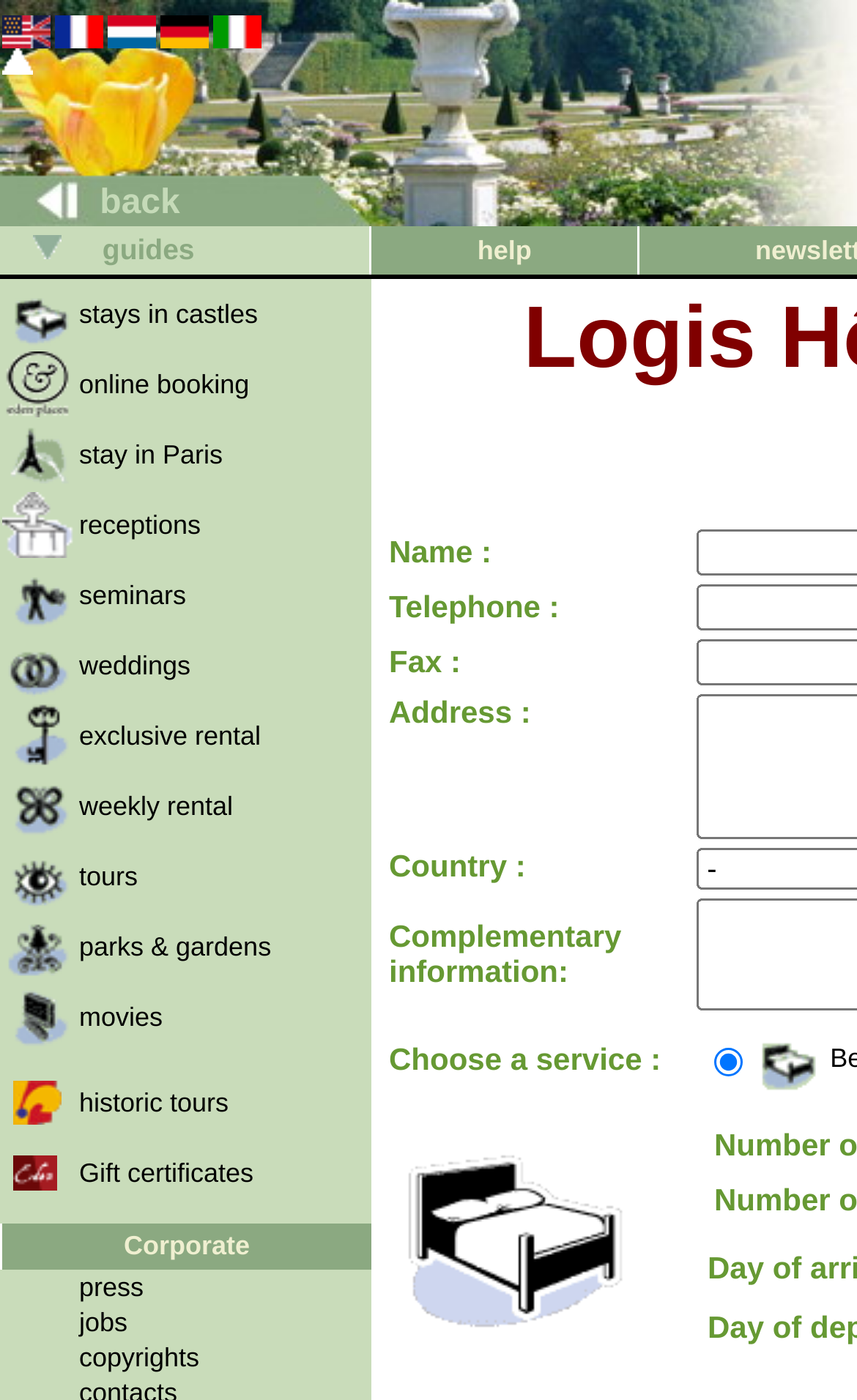Identify the bounding box coordinates for the UI element described as follows: "parent_node: Bedrooms name="offre" value="CH"". Ensure the coordinates are four float numbers between 0 and 1, formatted as [left, top, right, bottom].

[0.833, 0.748, 0.866, 0.768]